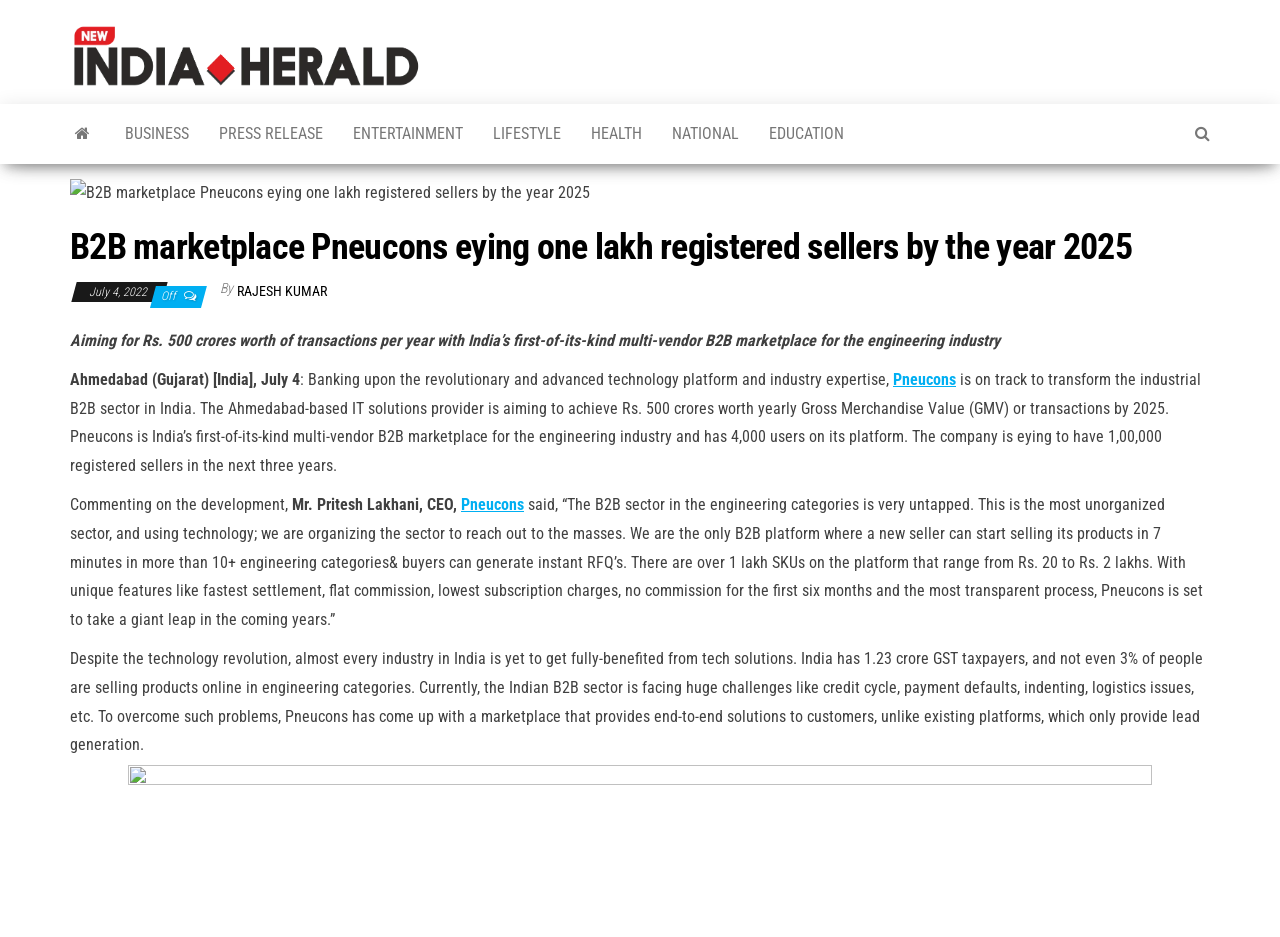Find the bounding box coordinates of the element's region that should be clicked in order to follow the given instruction: "Click on the 'Pneucons' link". The coordinates should consist of four float numbers between 0 and 1, i.e., [left, top, right, bottom].

[0.698, 0.395, 0.747, 0.415]